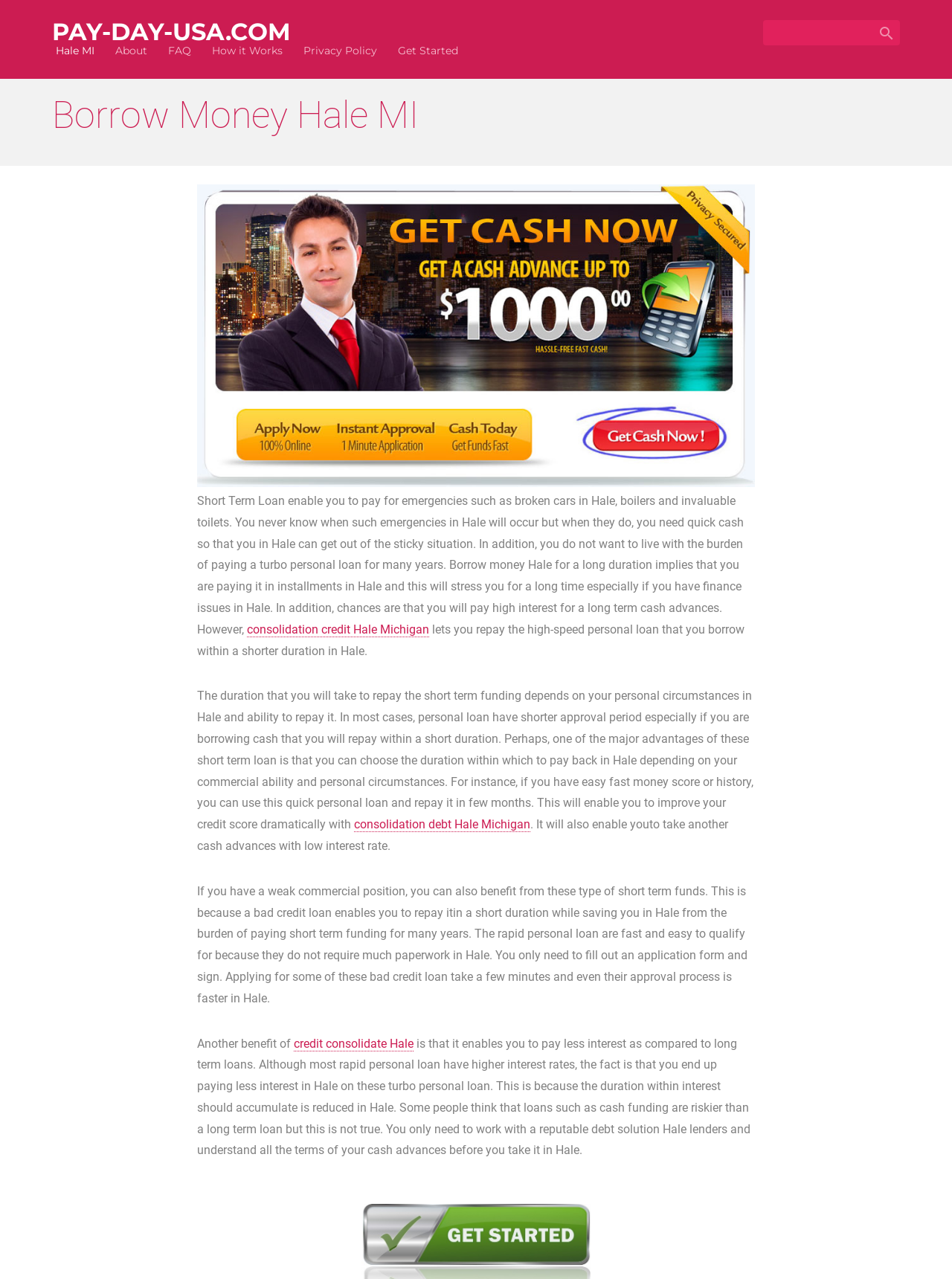Identify the bounding box coordinates for the UI element mentioned here: "Get Started". Provide the coordinates as four float values between 0 and 1, i.e., [left, top, right, bottom].

[0.418, 0.034, 0.481, 0.045]